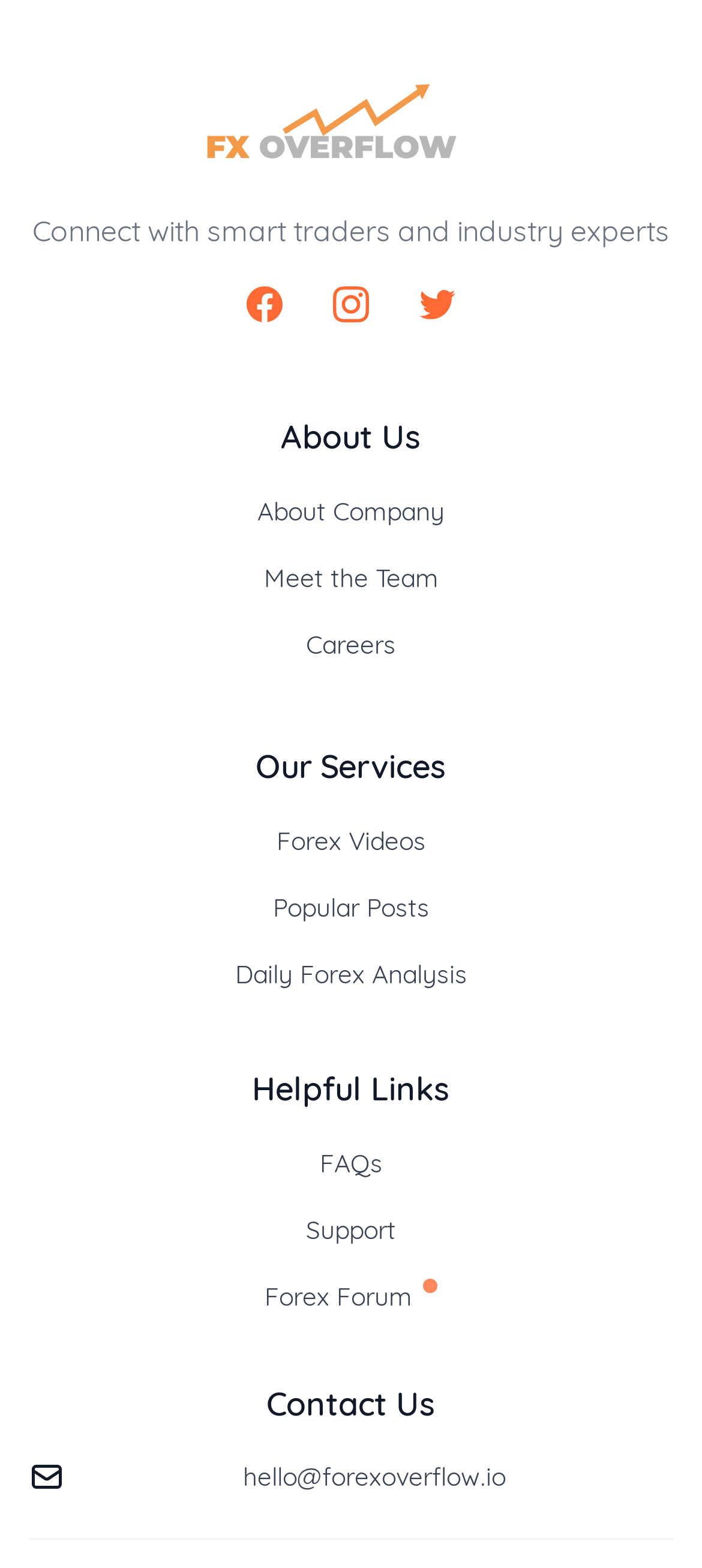Can you pinpoint the bounding box coordinates for the clickable element required for this instruction: "View the FAQs"? The coordinates should be four float numbers between 0 and 1, i.e., [left, top, right, bottom].

[0.455, 0.731, 0.545, 0.752]